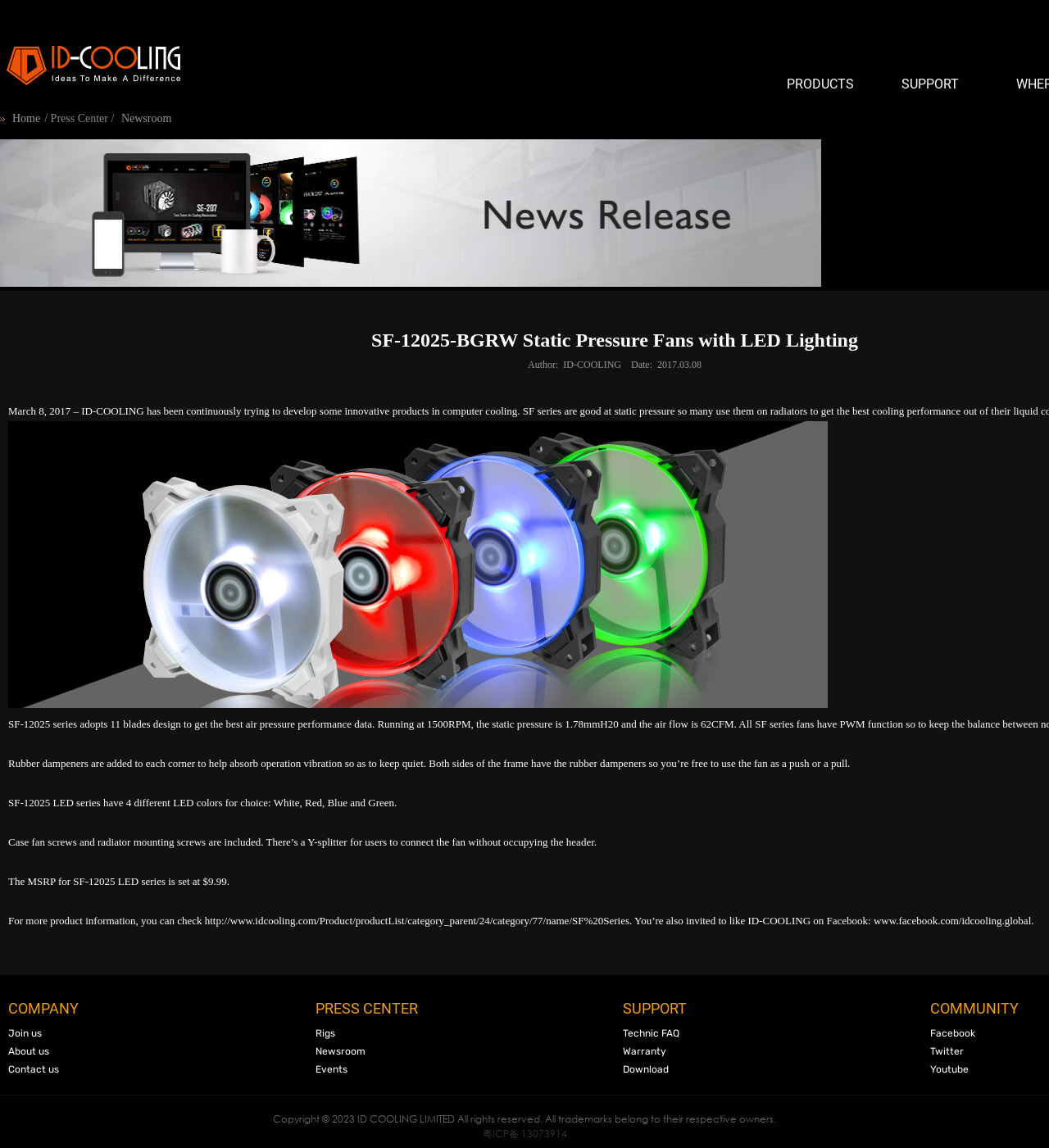Summarize the webpage in an elaborate manner.

This webpage appears to be a product information page for a computer fan, specifically the SF-12025 LED series. At the top left corner, there is a logo with an image and a link. To the right of the logo, there are three links: "PRODUCTS", "SUPPORT", and "Home". Below the logo, there is a horizontal menu with links to "Newsroom", "Press Center", and "Home".

The main content of the page is divided into two sections. The top section features a large image of the product, which takes up most of the width of the page. Below the image, there are four paragraphs of text describing the product's features, including the addition of rubber dampeners to reduce vibration, the availability of four different LED colors, and the inclusion of screws and a Y-splitter.

The bottom section of the page is divided into three columns. The left column has a list of links under the heading "COMPANY", including "Join us", "About us", and "Contact us". The middle column has a list of links under the heading "PRESS CENTER", including "Rigs", "Newsroom", and "Events". The right column has a list of links under the heading "SUPPORT", including "Technic FAQ", "Warranty", and "Download".

At the very bottom of the page, there is a copyright notice and a link to a Chinese ICP registration. There are also three social media links to Facebook, Twitter, and Youtube.